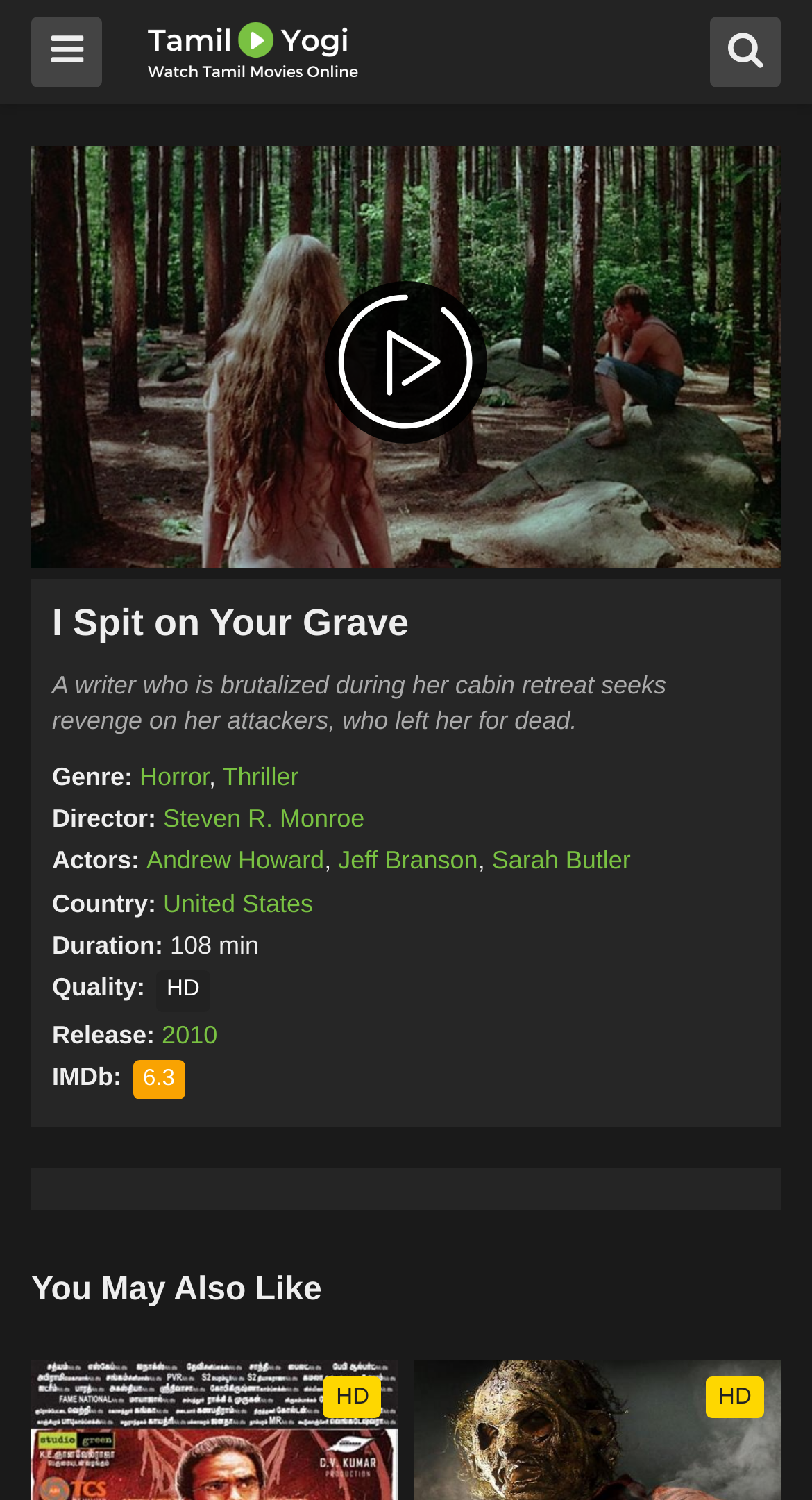Please identify the bounding box coordinates of the element I should click to complete this instruction: 'Click on the United States country link'. The coordinates should be given as four float numbers between 0 and 1, like this: [left, top, right, bottom].

[0.201, 0.592, 0.386, 0.612]